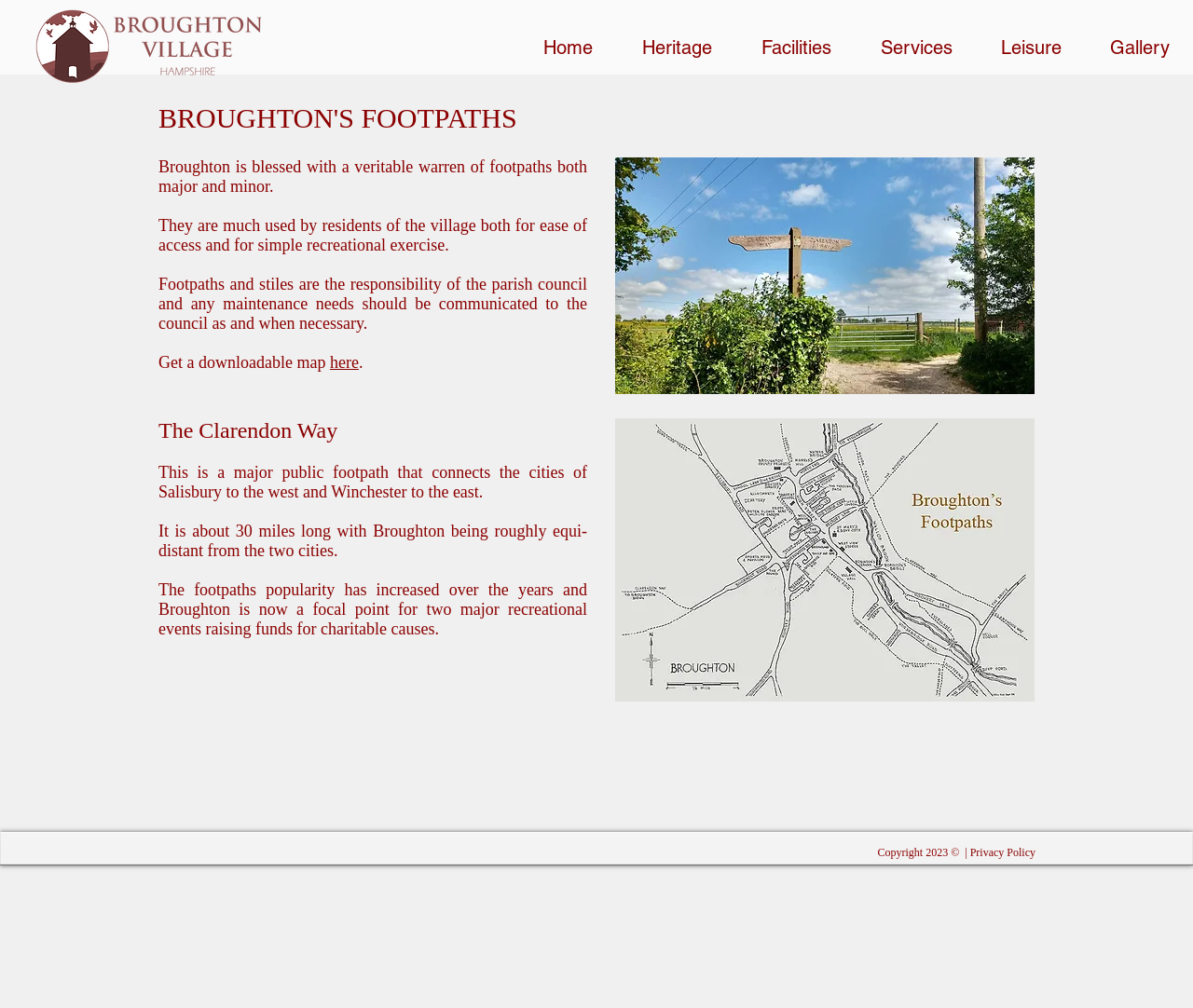By analyzing the image, answer the following question with a detailed response: What is the responsibility of the parish council?

The responsibility of the parish council can be inferred from the text 'Footpaths and stiles are the responsibility of the parish council and any maintenance needs should be communicated to the council as and when necessary.' which explains the role of the parish council.